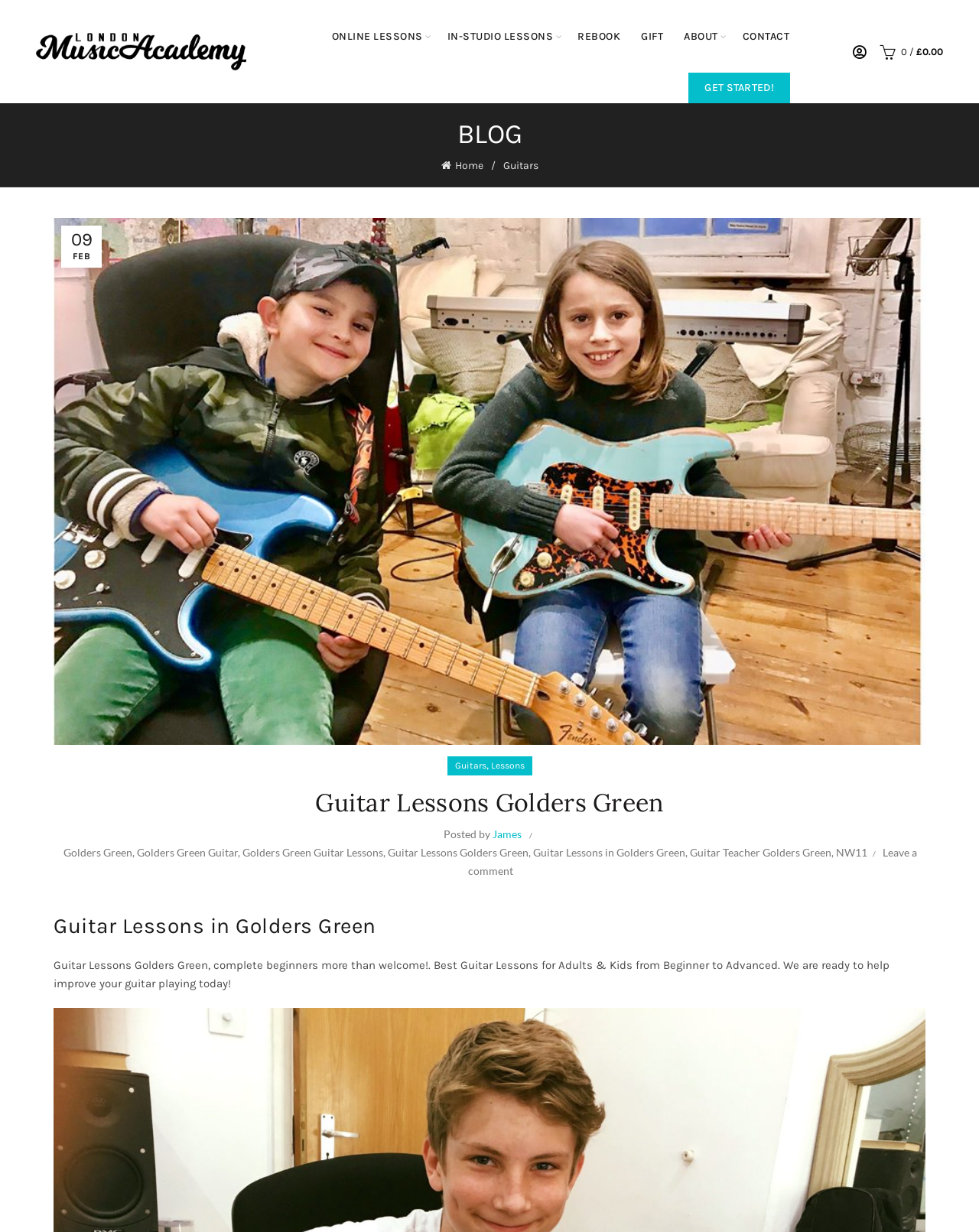Describe the entire webpage, focusing on both content and design.

The webpage is about Guitar Lessons Golders Green, offered by London Music Academy. At the top, there is a logo of London Music Academy, accompanied by a link to the academy's homepage. Below the logo, there are several links to different sections of the website, including online lessons, in-studio lessons, rebooking, gift options, about the academy, and contact information. 

On the left side, there is a navigation menu with links to the blog, home, and guitars. The main content of the page is a blog post about guitar lessons in Golders Green. The post has a heading "Guitar Lessons Golders Green" and features an image related to guitar lessons. The post is dated February 9th and is written by James. 

The blog post content is divided into two sections. The first section lists various keywords related to guitar lessons in Golders Green, including links to relevant pages. The second section is a brief description of the guitar lessons offered, stating that complete beginners are welcome and that the academy can help improve guitar playing quickly. There is a link to learn more about improving guitar playing. At the bottom of the page, there is a call to action to leave a comment.